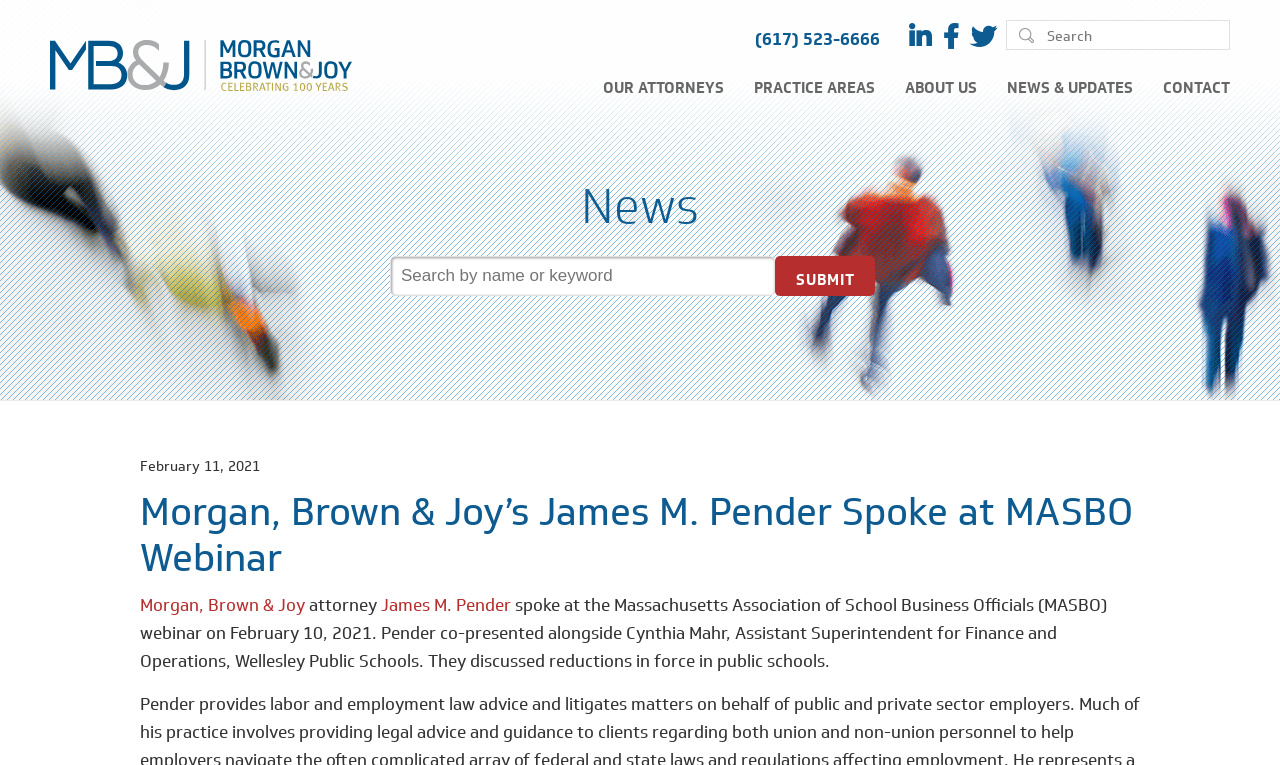Point out the bounding box coordinates of the section to click in order to follow this instruction: "Click the SUBMIT button".

[0.605, 0.335, 0.684, 0.387]